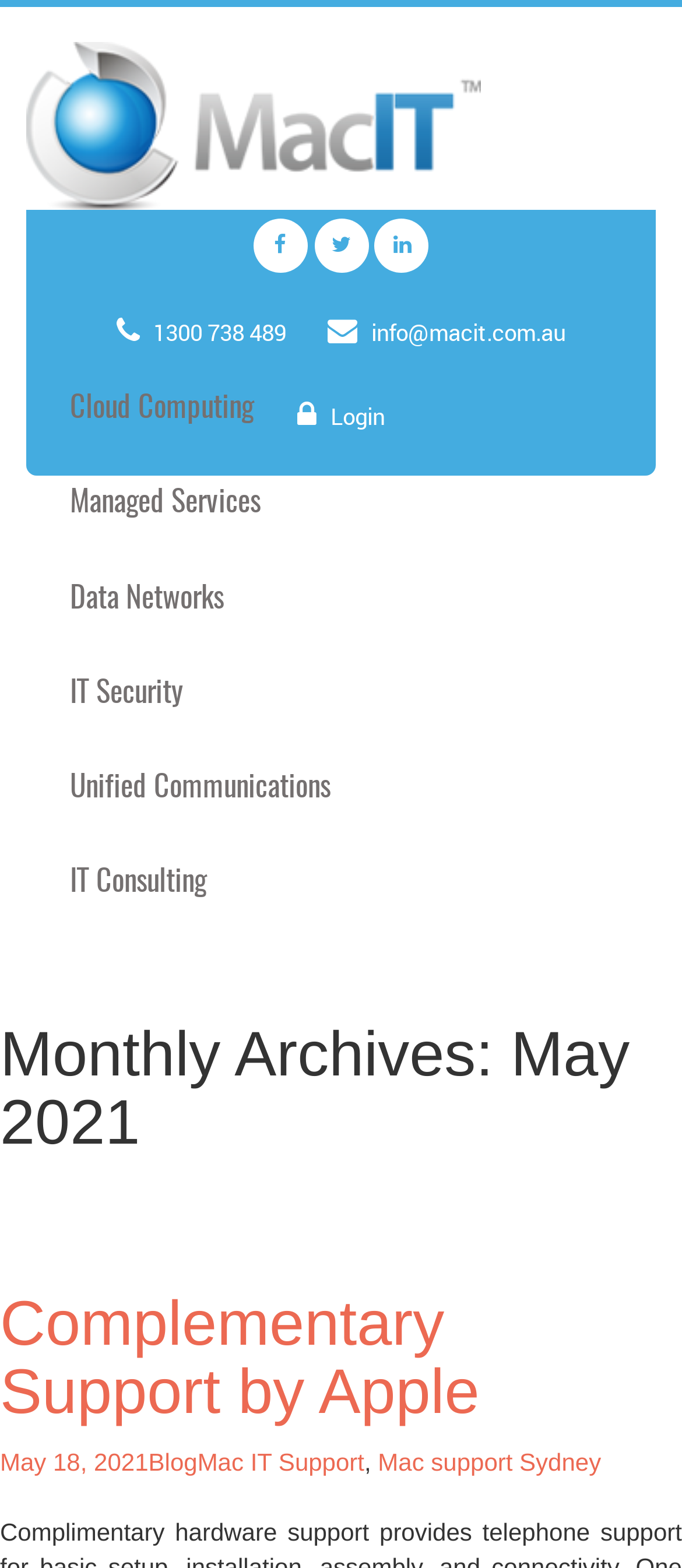Locate the bounding box coordinates of the UI element described by: "Mac IT Support". Provide the coordinates as four float numbers between 0 and 1, formatted as [left, top, right, bottom].

[0.289, 0.923, 0.534, 0.941]